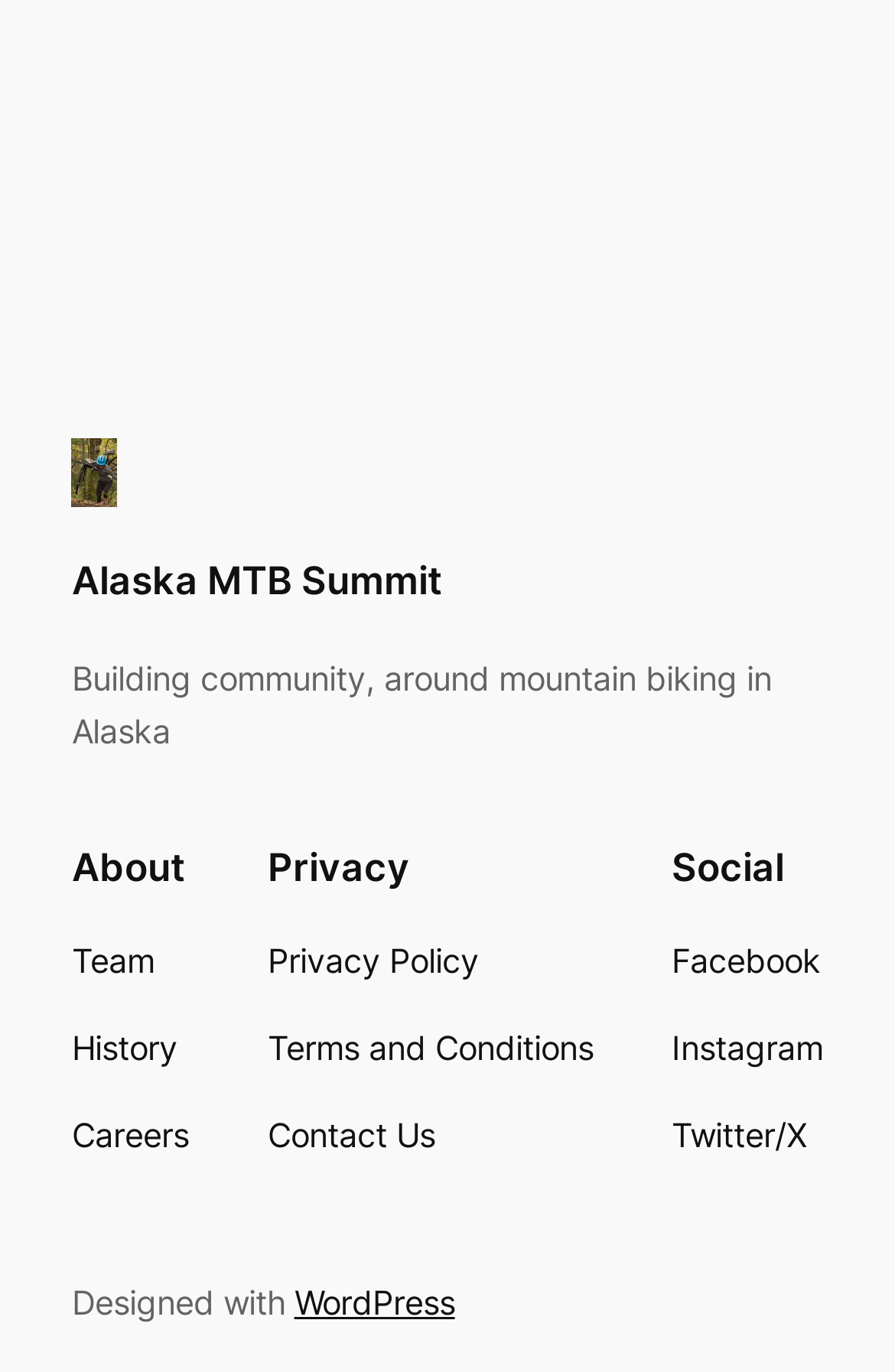Please determine the bounding box coordinates of the element's region to click for the following instruction: "View privacy policy".

[0.299, 0.682, 0.535, 0.719]